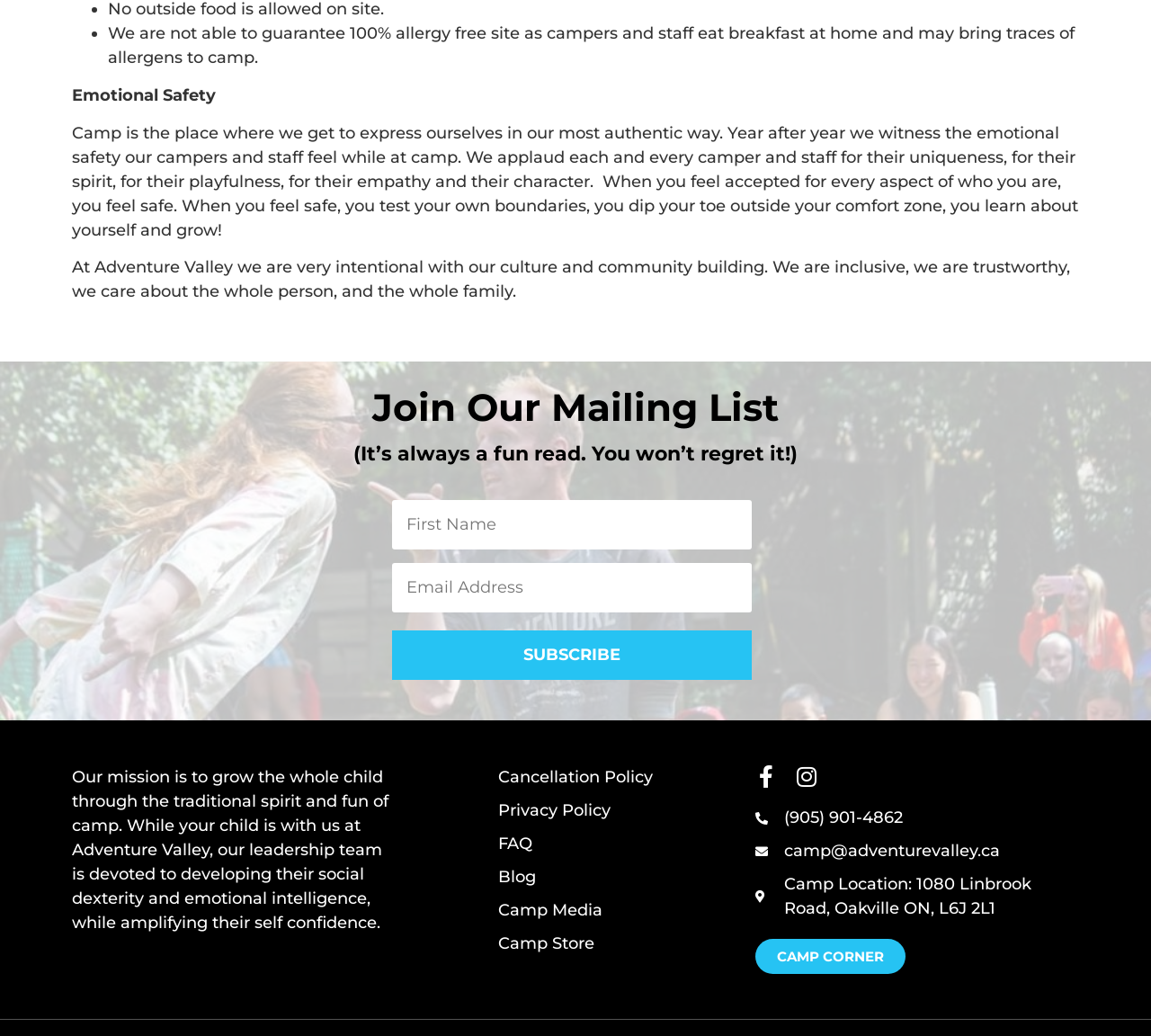What is the purpose of the 'Subscribe' button?
Examine the image and give a concise answer in one word or a short phrase.

Join mailing list